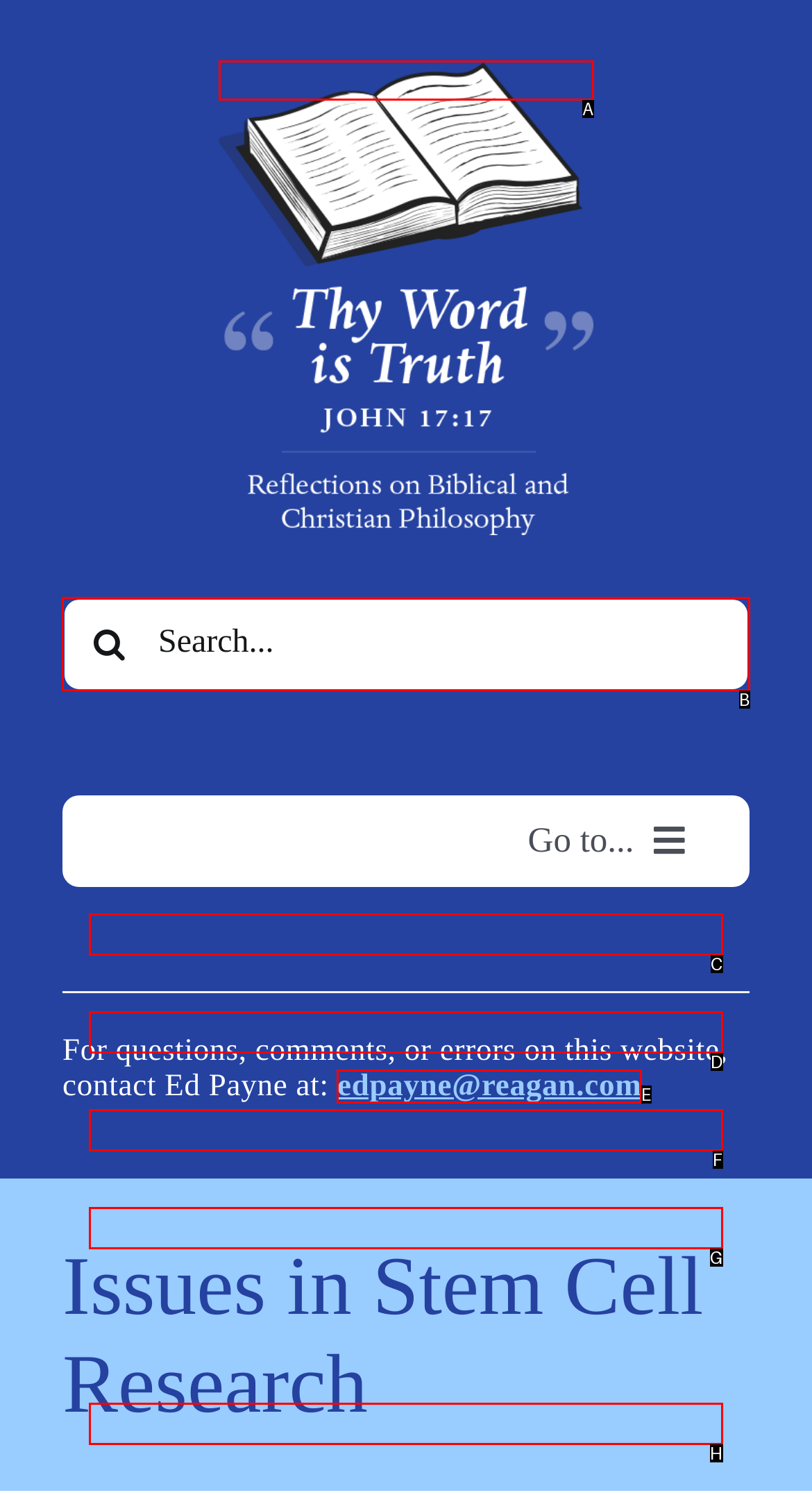Determine which HTML element corresponds to the description: Quick Hitters: Pensées. Provide the letter of the correct option.

H